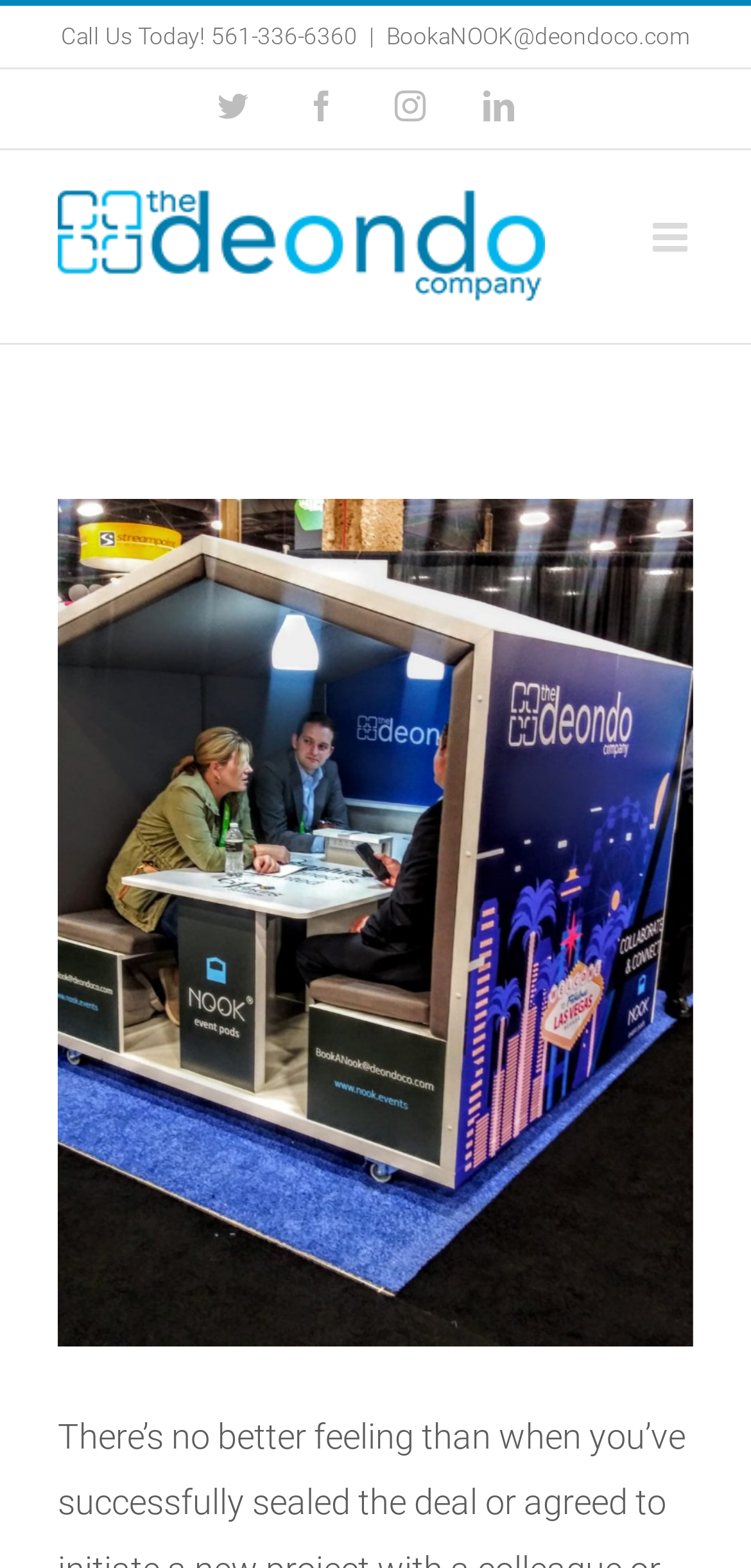What is the text on the image link? Look at the image and give a one-word or short phrase answer.

View Larger Image